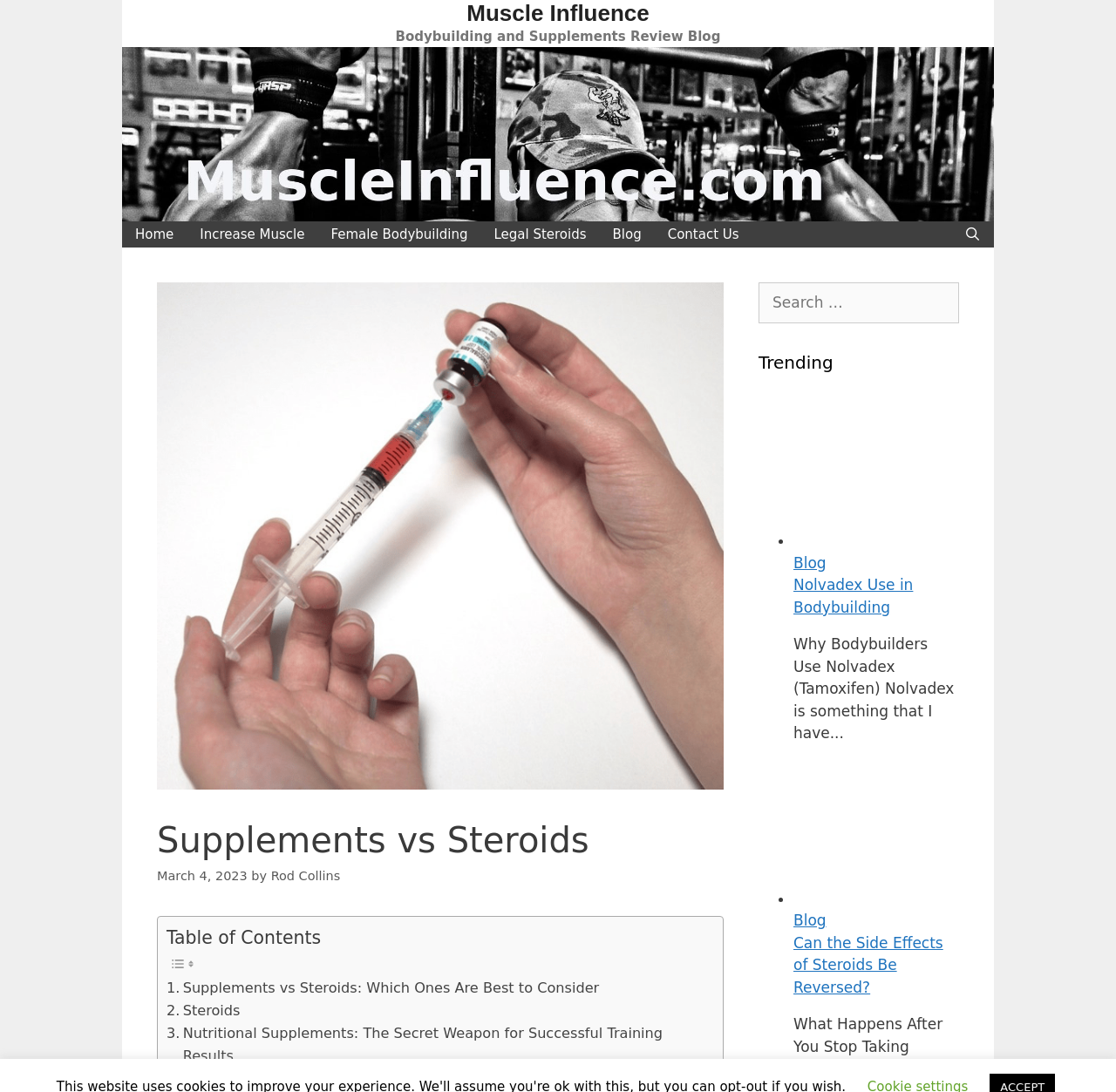Determine the bounding box coordinates for the region that must be clicked to execute the following instruction: "Visit the 'Legal Steroids' page".

[0.431, 0.202, 0.537, 0.226]